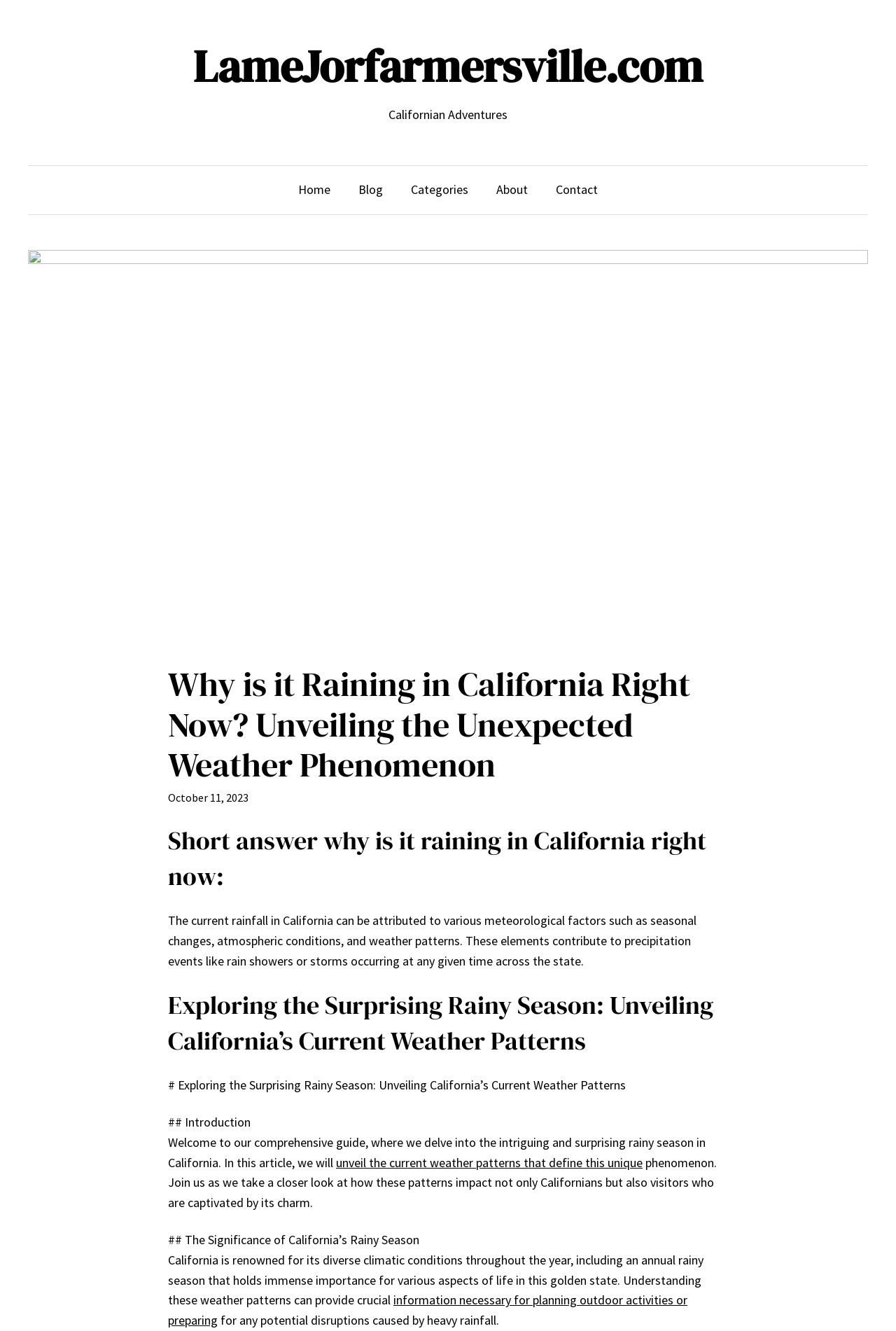Identify the bounding box coordinates of the region I need to click to complete this instruction: "Click on the 'Home' link".

[0.333, 0.135, 0.369, 0.151]